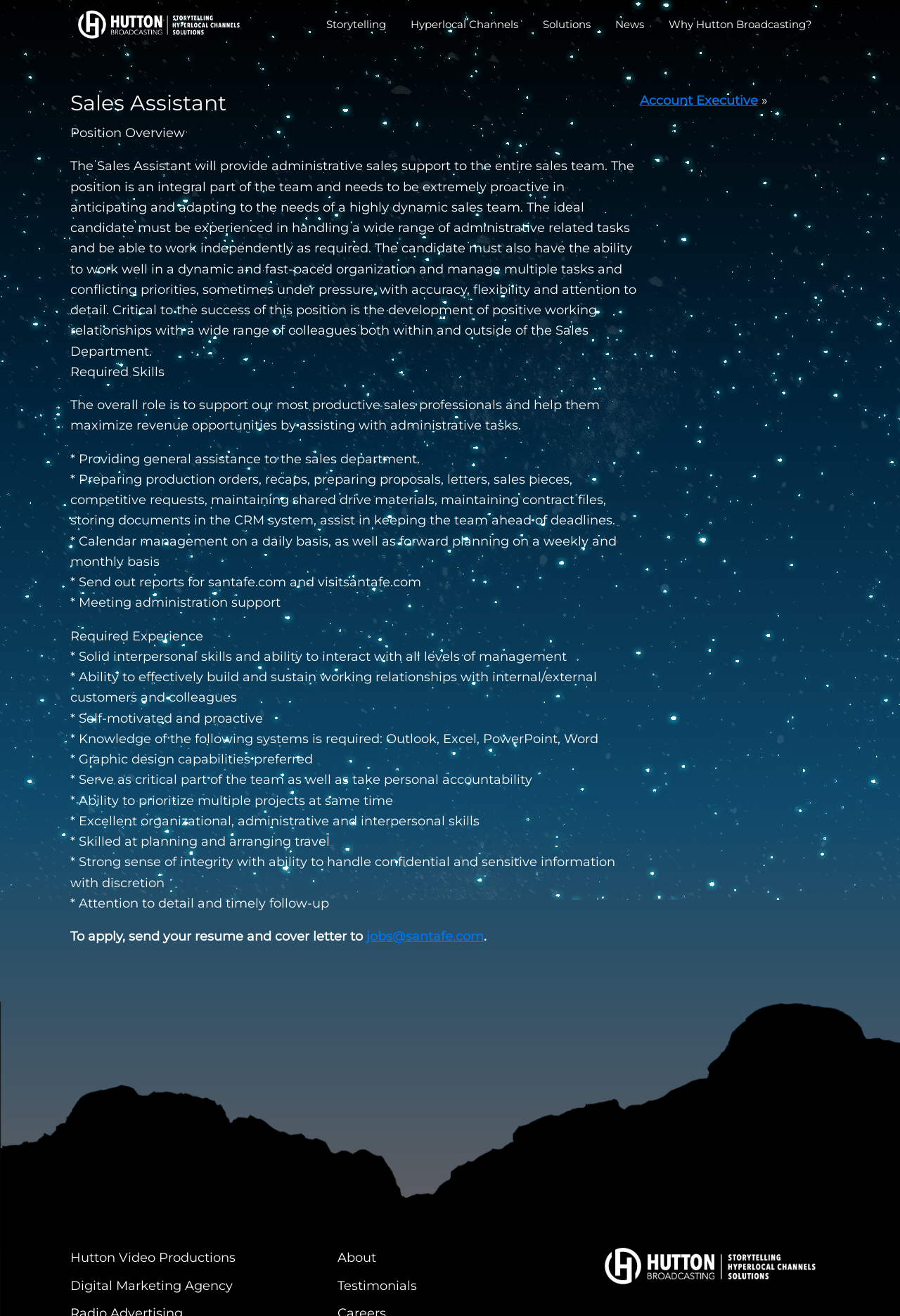Please look at the image and answer the question with a detailed explanation: What is the purpose of the Sales Assistant role?

The purpose of the Sales Assistant role is to provide administrative sales support to the entire sales team, which is mentioned in the static text element with the text 'The Sales Assistant will provide administrative sales support to the entire sales team'.